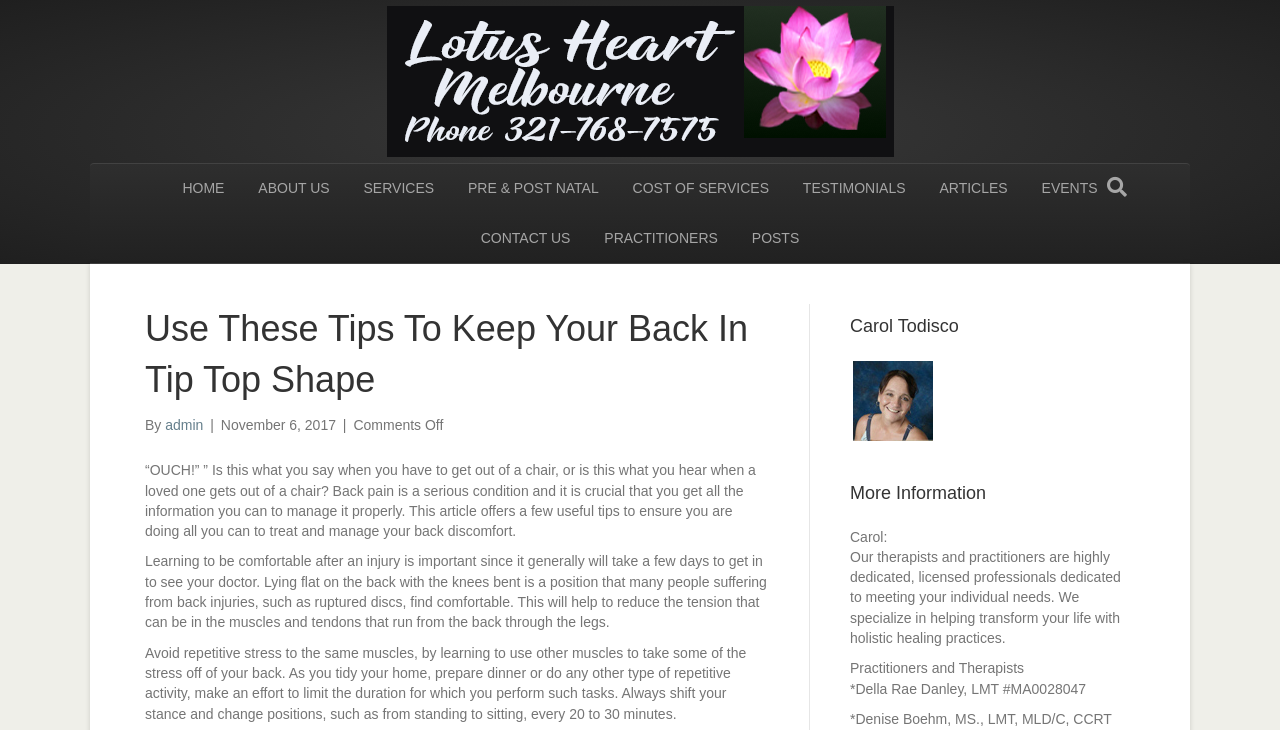Bounding box coordinates are given in the format (top-left x, top-left y, bottom-right x, bottom-right y). All values should be floating point numbers between 0 and 1. Provide the bounding box coordinate for the UI element described as: alt="Melbourne Fl Massage Therapy"

[0.302, 0.099, 0.698, 0.121]